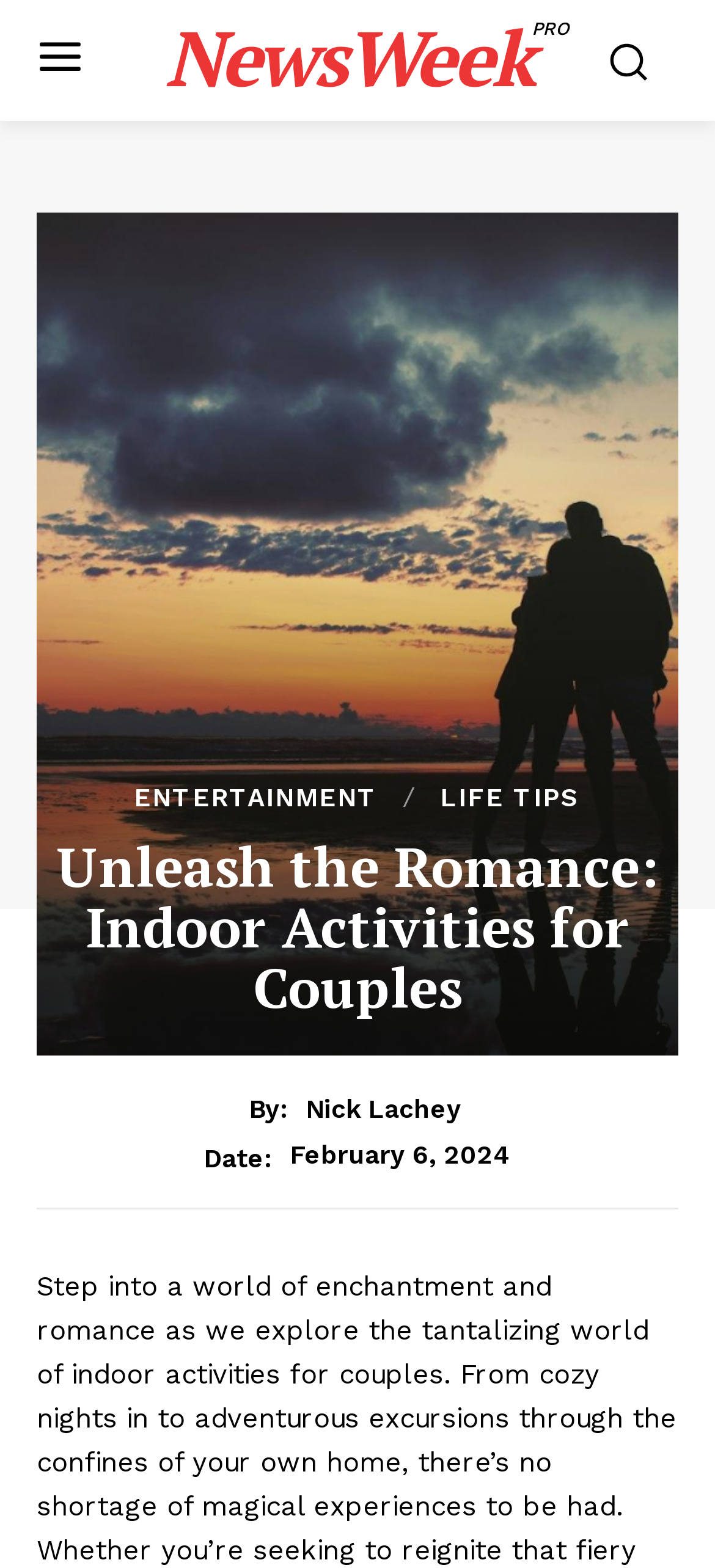Determine the bounding box of the UI component based on this description: "Terms and Conditions". The bounding box coordinates should be four float values between 0 and 1, i.e., [left, top, right, bottom].

[0.074, 0.716, 0.926, 0.742]